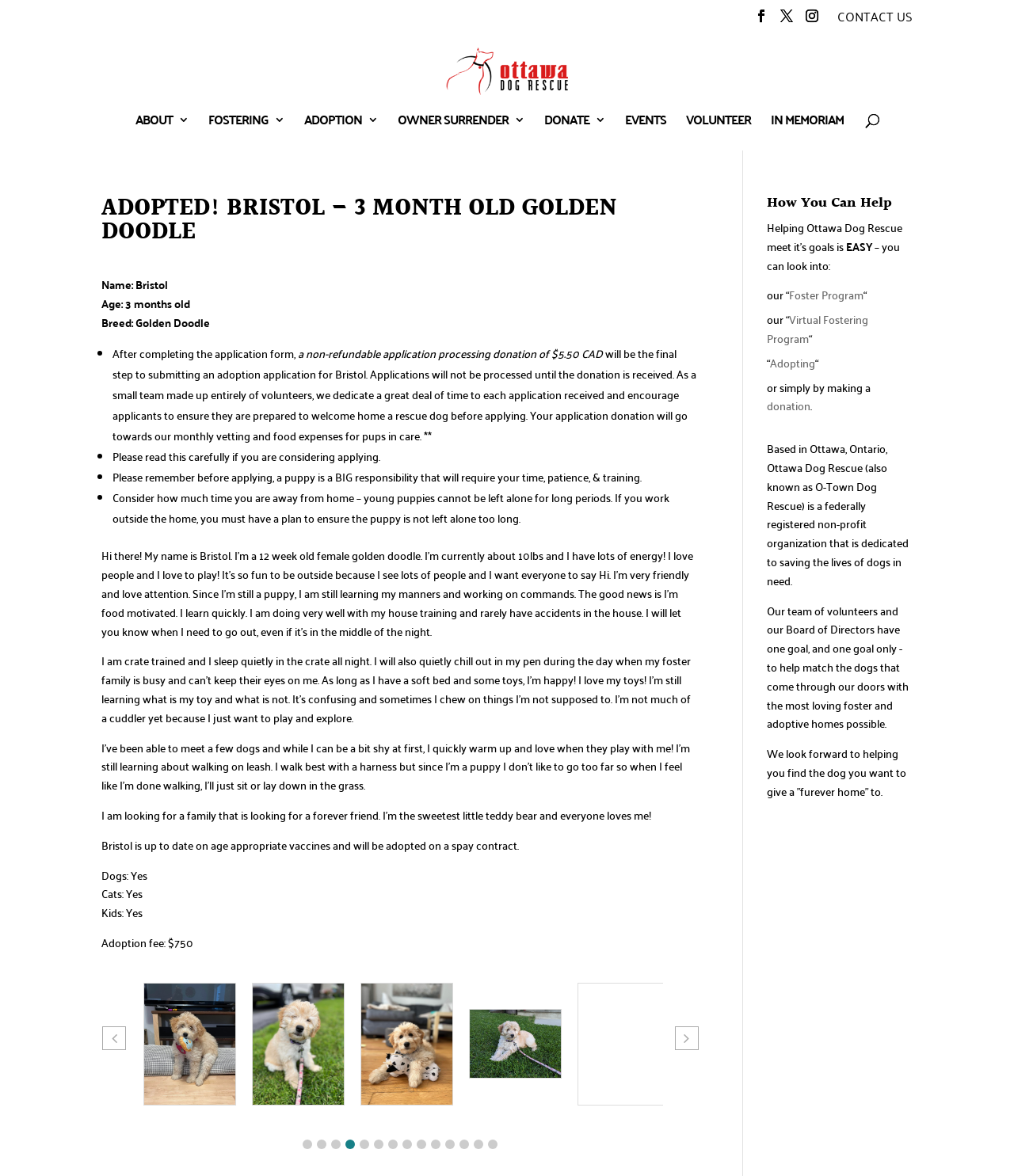What is the adoption fee for the dog?
Answer the question with a detailed and thorough explanation.

The adoption fee for the dog is mentioned in the text 'Adoption fee: $750' which is a static text element on the webpage.